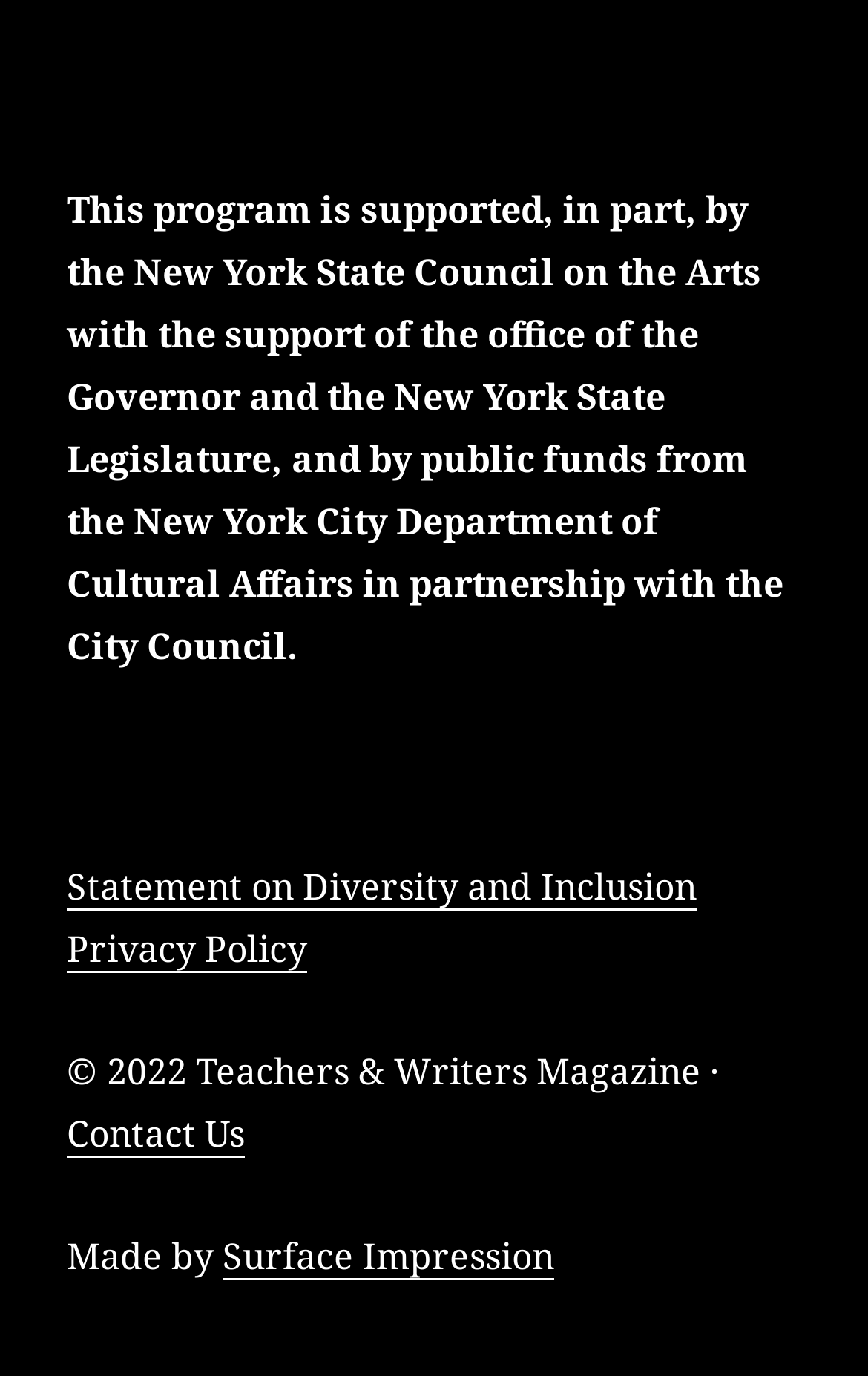Identify the bounding box for the UI element described as: "alt="NYC Cultural Affairs logo"". The coordinates should be four float numbers between 0 and 1, i.e., [left, top, right, bottom].

[0.077, 0.077, 0.462, 0.112]